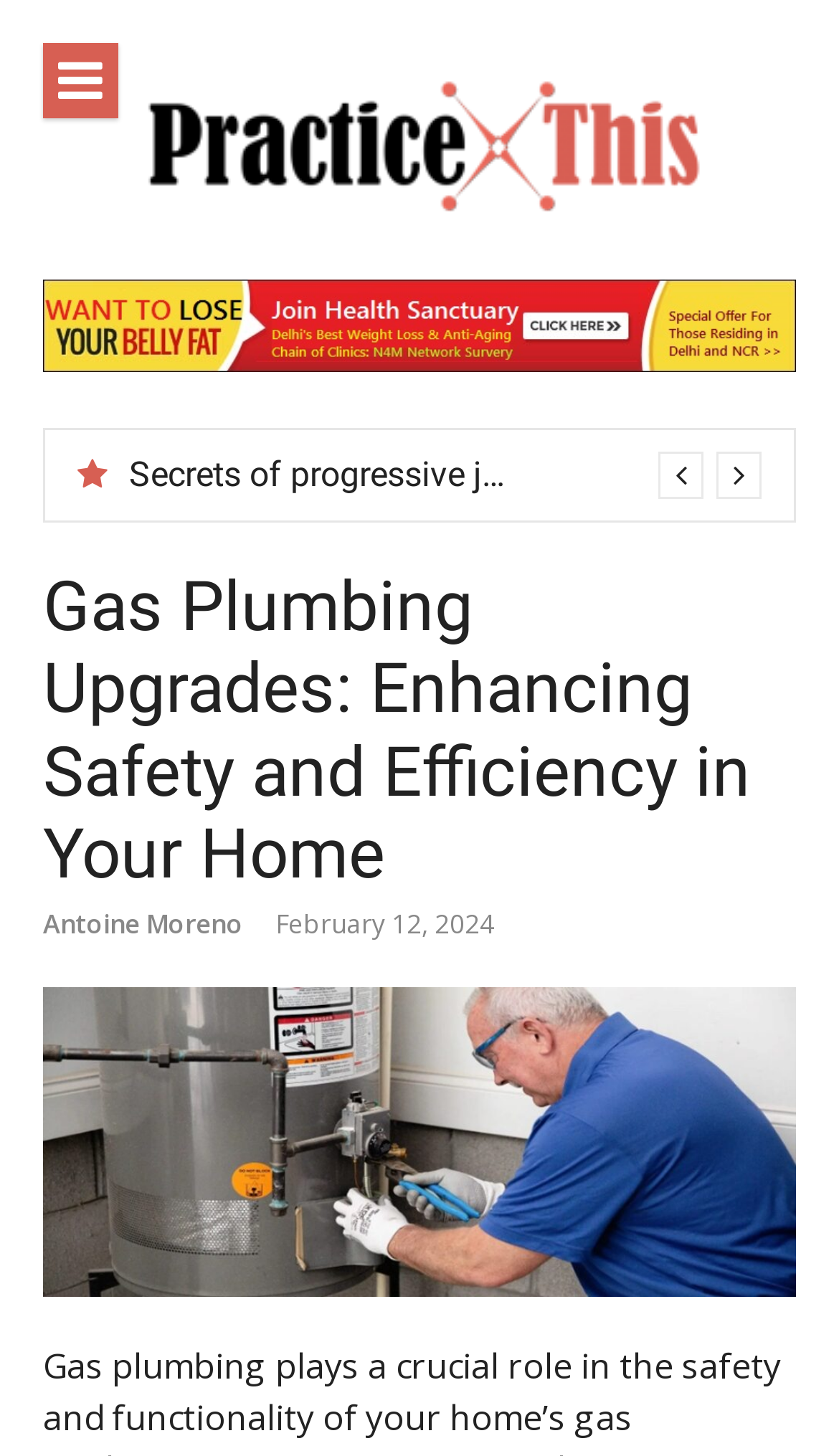What is the purpose of the 'Practice This' button?
Please answer the question with a single word or phrase, referencing the image.

Unknown